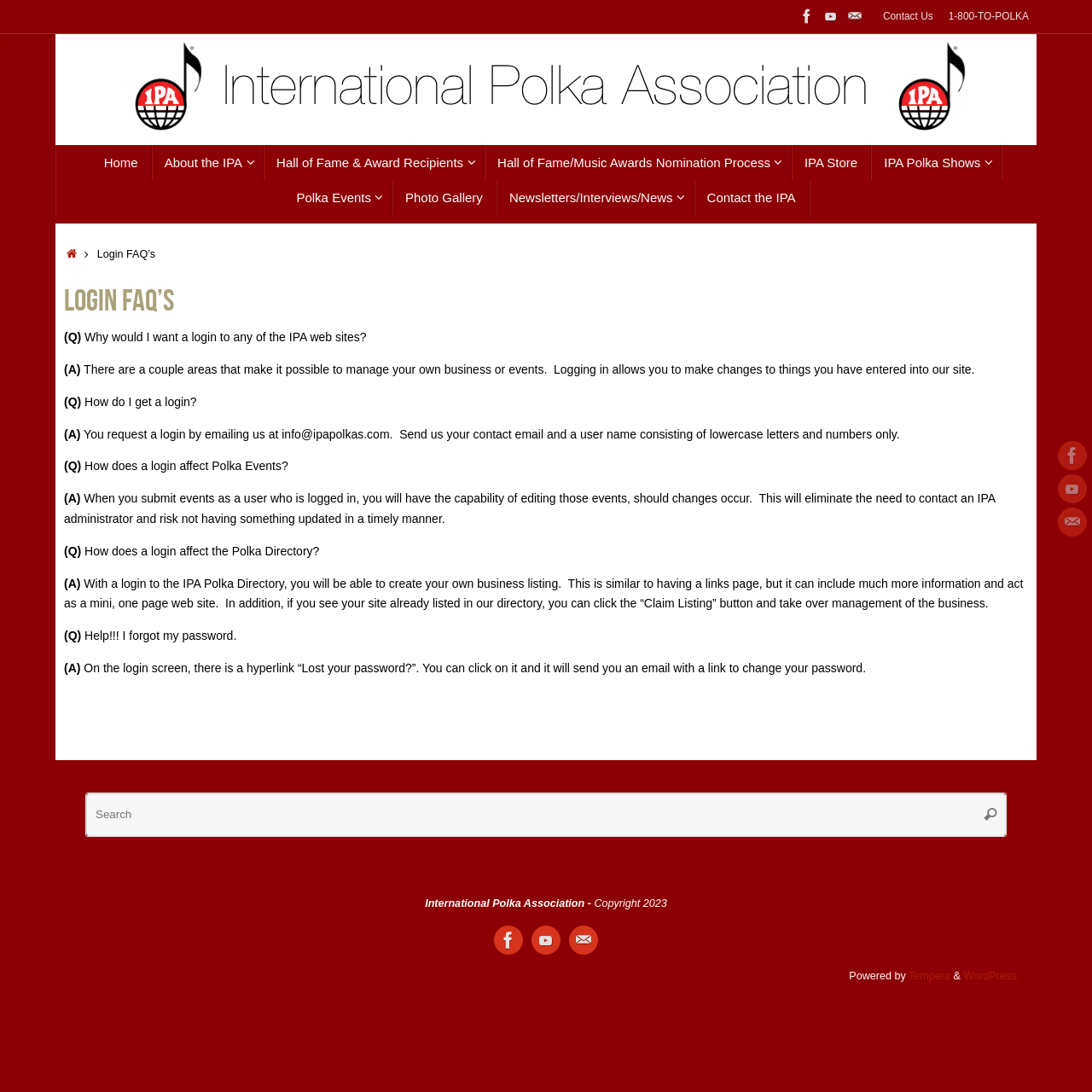Give a one-word or short-phrase answer to the following question: 
What is the function of the 'Claim Listing' button?

Take over management of the business